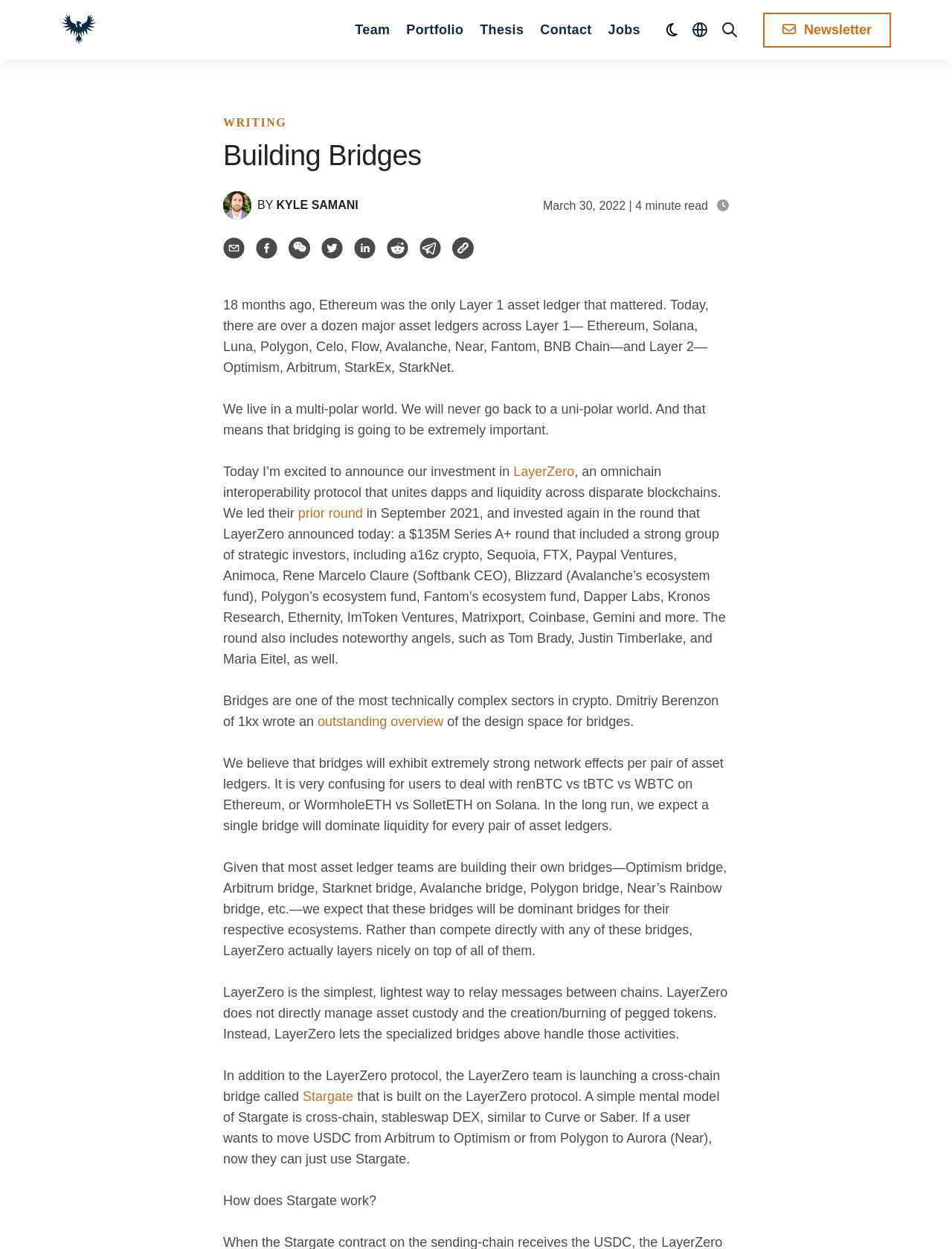Please give a succinct answer to the question in one word or phrase:
What is the name of the investment mentioned in the article?

LayerZero